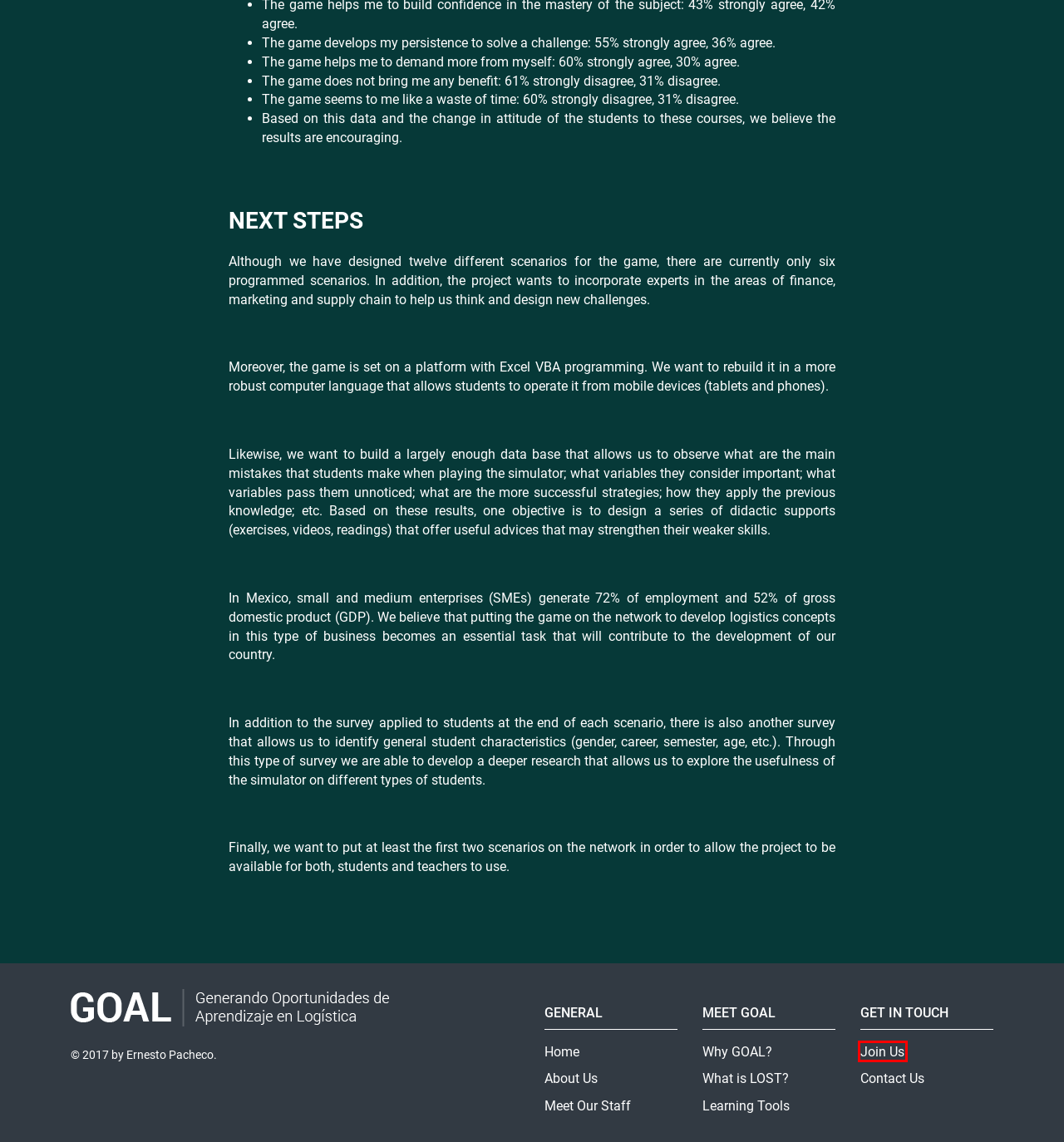You’re provided with a screenshot of a webpage that has a red bounding box around an element. Choose the best matching webpage description for the new page after clicking the element in the red box. The options are:
A. kernel
B. About us
 | GOAL
C. Contact us
 | GOAL
D. Learning Tools
 | GOAL
E. Join Us
 | GOAL
F. Staff
 | GOAL
G. Home
 | GOAL
H. Why GOAL?
 | GOAL

E